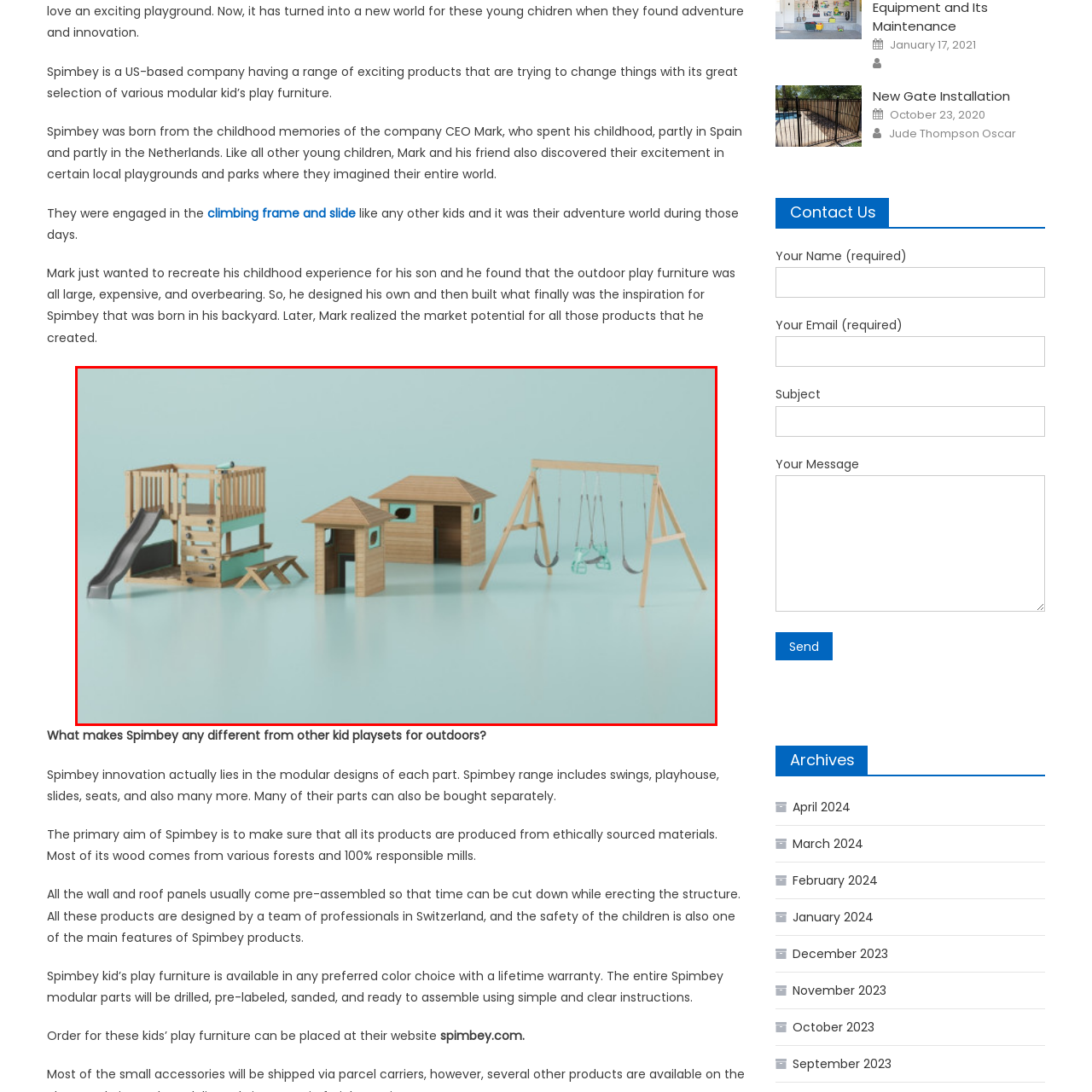Offer a complete and descriptive caption for the image marked by the red box.

The image showcases a beautifully crafted modular children's playset designed by Spimbey, a US-based company focused on innovative and ethical play furniture. The set features a compact wooden structure that includes a multi-level play tower with a slide, a pair of charming playhouses, and a swing set. Each component is thoughtfully designed to encourage outdoor play and exploration, combining fun and creativity for children's imaginative adventures. Made from ethically sourced materials, this play furniture not only ensures safety but also supports sustainable practices. Ideal for creating a playful environment where kids can enjoy active outdoor experiences.